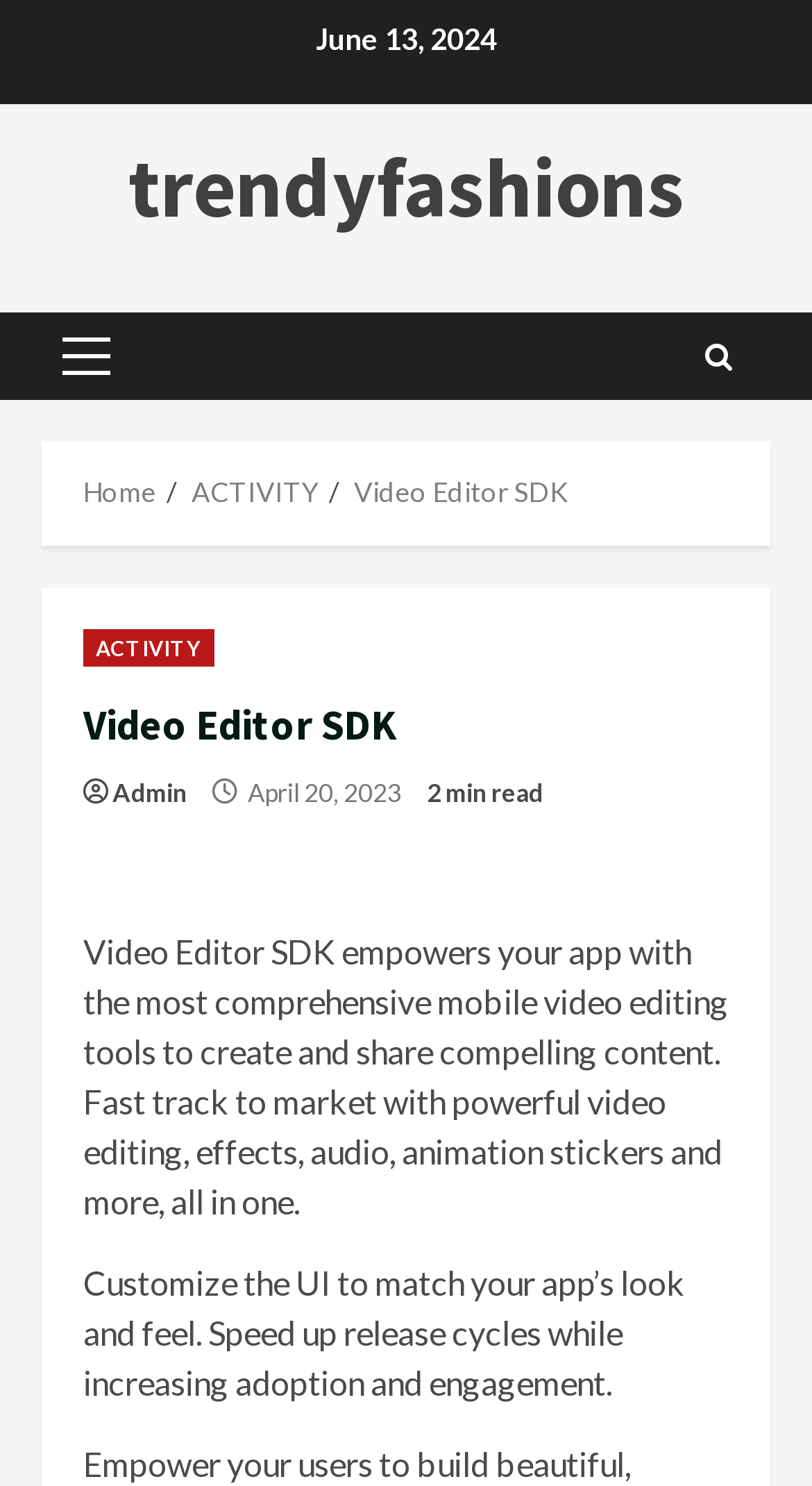Please identify the bounding box coordinates of the area that needs to be clicked to fulfill the following instruction: "view activity."

[0.236, 0.32, 0.392, 0.342]